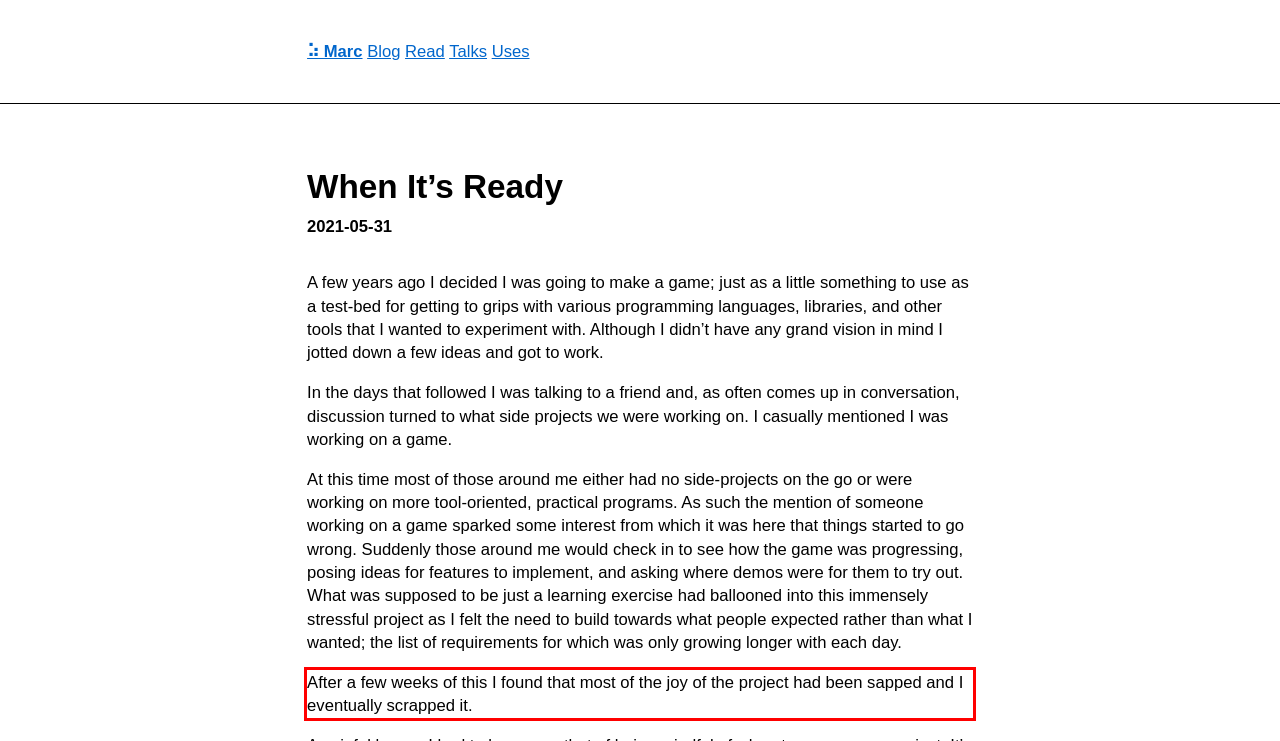From the screenshot of the webpage, locate the red bounding box and extract the text contained within that area.

After a few weeks of this I found that most of the joy of the project had been sapped and I eventually scrapped it.